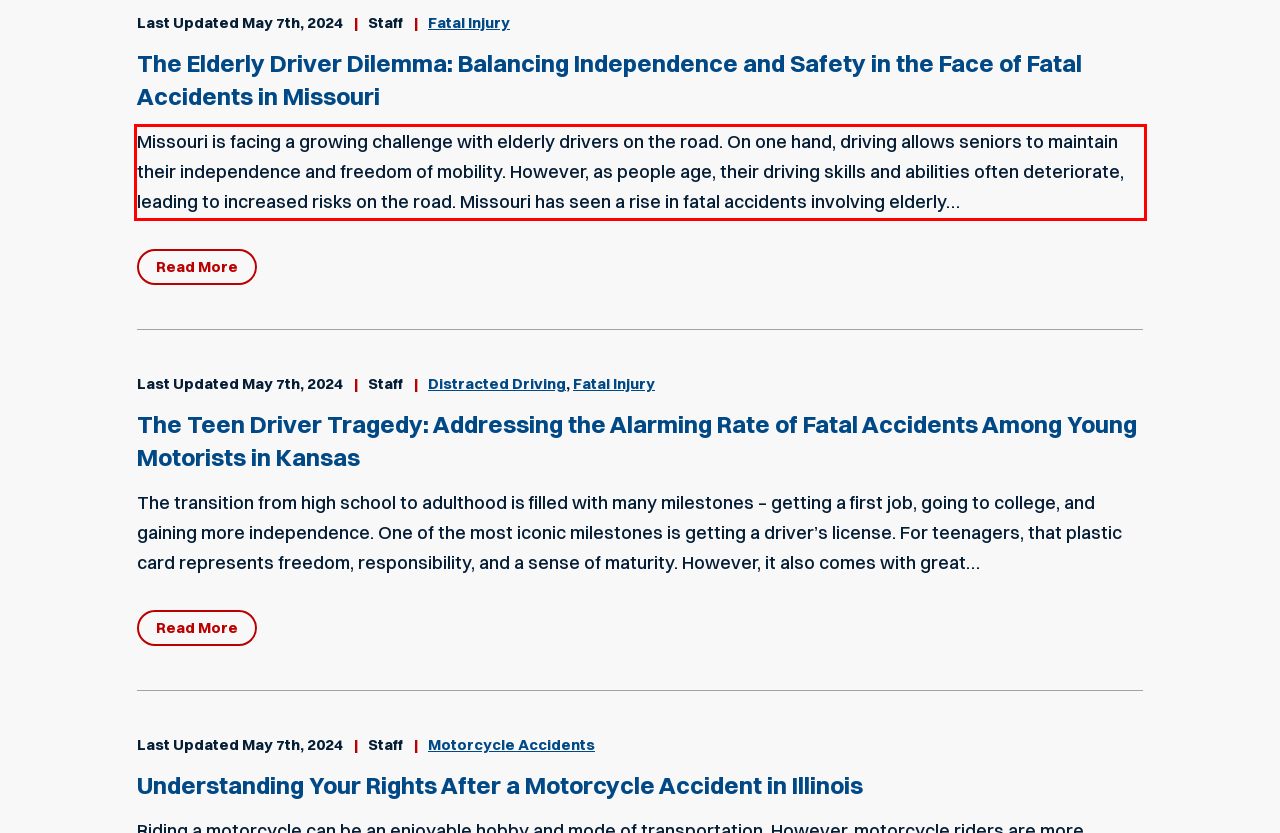Using the provided webpage screenshot, recognize the text content in the area marked by the red bounding box.

Missouri is facing a growing challenge with elderly drivers on the road. On one hand, driving allows seniors to maintain their independence and freedom of mobility. However, as people age, their driving skills and abilities often deteriorate, leading to increased risks on the road. Missouri has seen a rise in fatal accidents involving elderly…